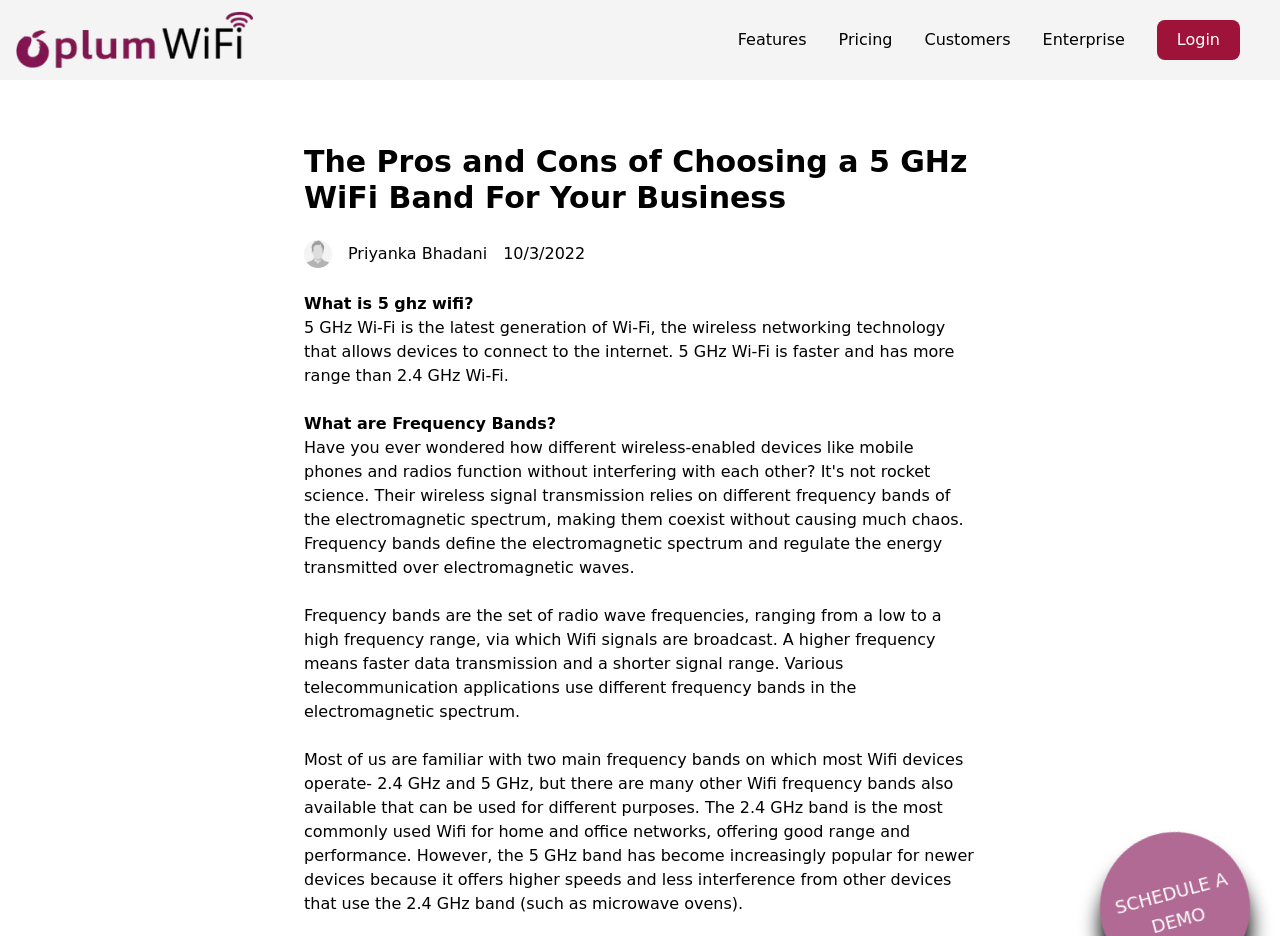Explain in detail what you observe on this webpage.

The webpage is about the pros and cons of choosing a 5 GHz WiFi band for a business. At the top left, there is a link to "plumwifi" accompanied by an image with the same name. Below this, there are four links to "Features", "Pricing", "Customers", and "Enterprise", aligned horizontally across the top of the page. To the right of these links, there is a "Login" link.

The main content of the page is headed by a title "The Pros and Cons of Choosing a 5 GHz WiFi Band For Your Business". Below this title, there is an image of Priyanka Bhadani, and a text indicating the date "10/3/2022". 

The main content is divided into three sections. The first section is headed by "What is 5 ghz wifi?" and provides a brief description of 5 GHz Wi-Fi, explaining that it is faster and has more range than 2.4 GHz Wi-Fi. 

The second section is headed by "What are Frequency Bands?" and explains that frequency bands are the set of radio wave frequencies used for broadcasting Wifi signals. It also mentions that different frequency bands are used for different telecommunication applications.

The third section provides more information about the 2.4 GHz and 5 GHz frequency bands, explaining their characteristics and uses. It mentions that the 2.4 GHz band is commonly used for home and office networks, while the 5 GHz band is becoming popular for newer devices due to its higher speeds and less interference.